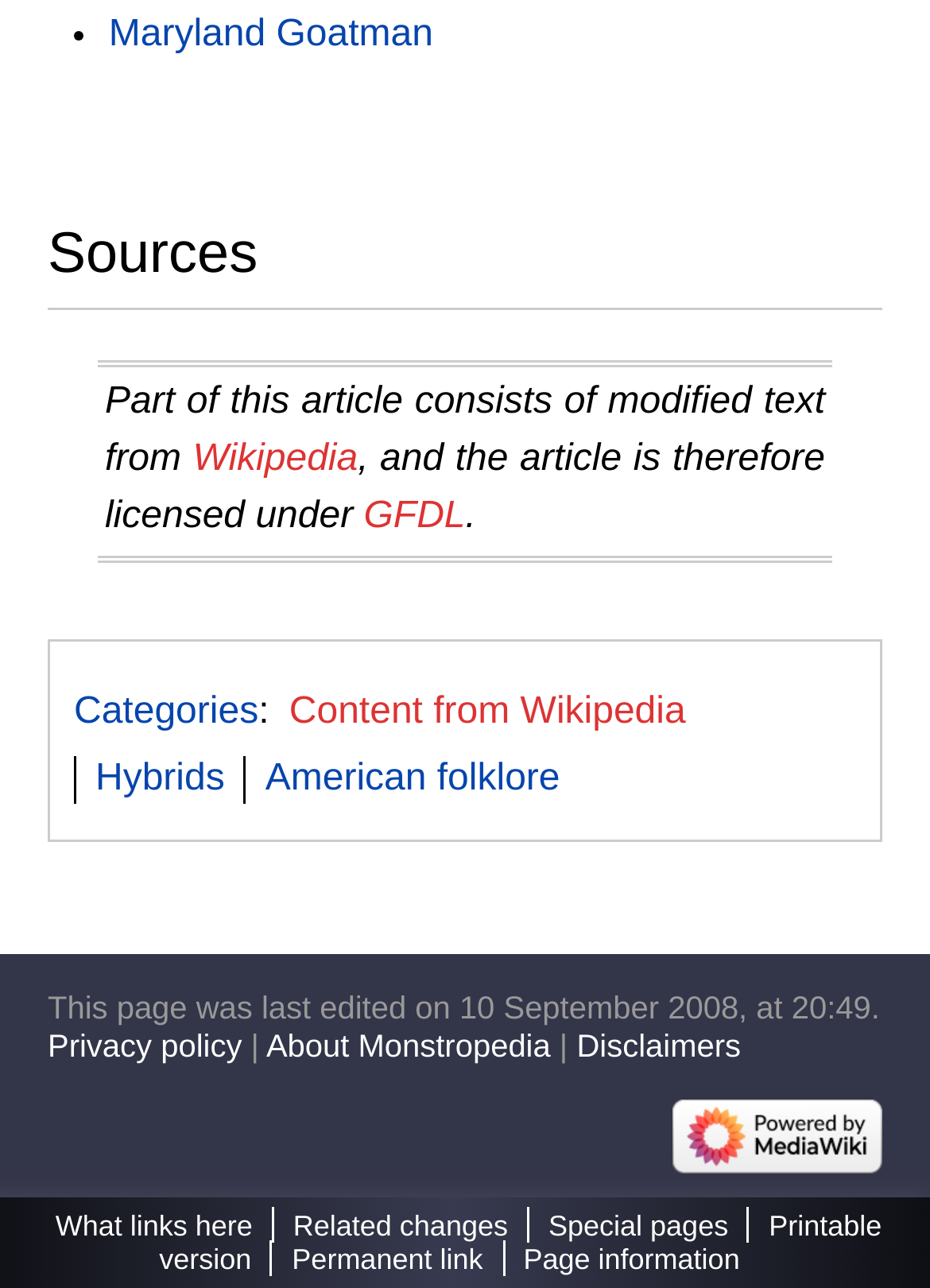Based on the image, provide a detailed and complete answer to the question: 
What license is the article under?

The question asks for the license under which the article is published. By examining the webpage, we can find the link element with the text 'GFDL' which indicates the license type.